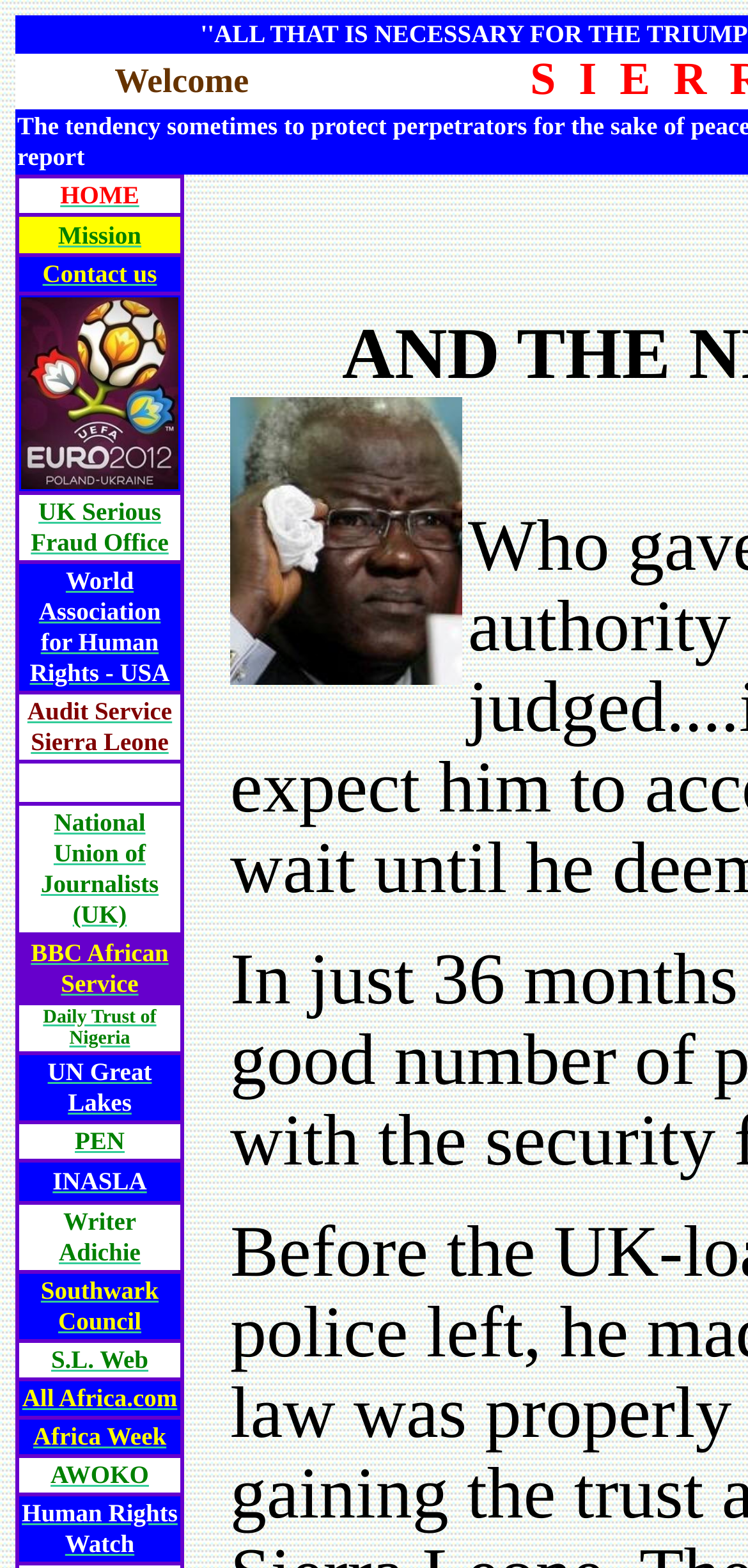Please find the bounding box coordinates for the clickable element needed to perform this instruction: "Click on HOME".

[0.081, 0.114, 0.186, 0.135]